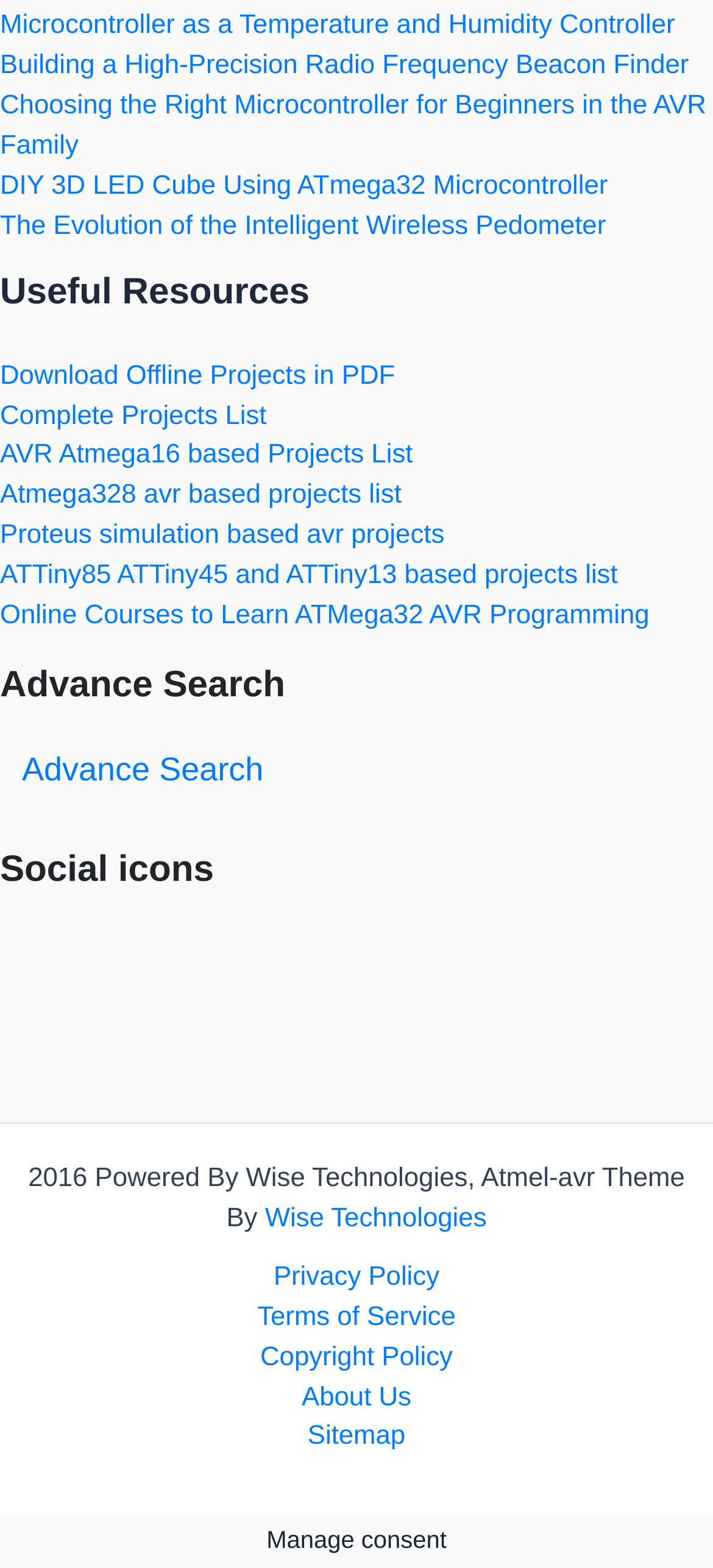Can you find the bounding box coordinates of the area I should click to execute the following instruction: "Search for something using the advance search"?

[0.0, 0.484, 0.369, 0.503]